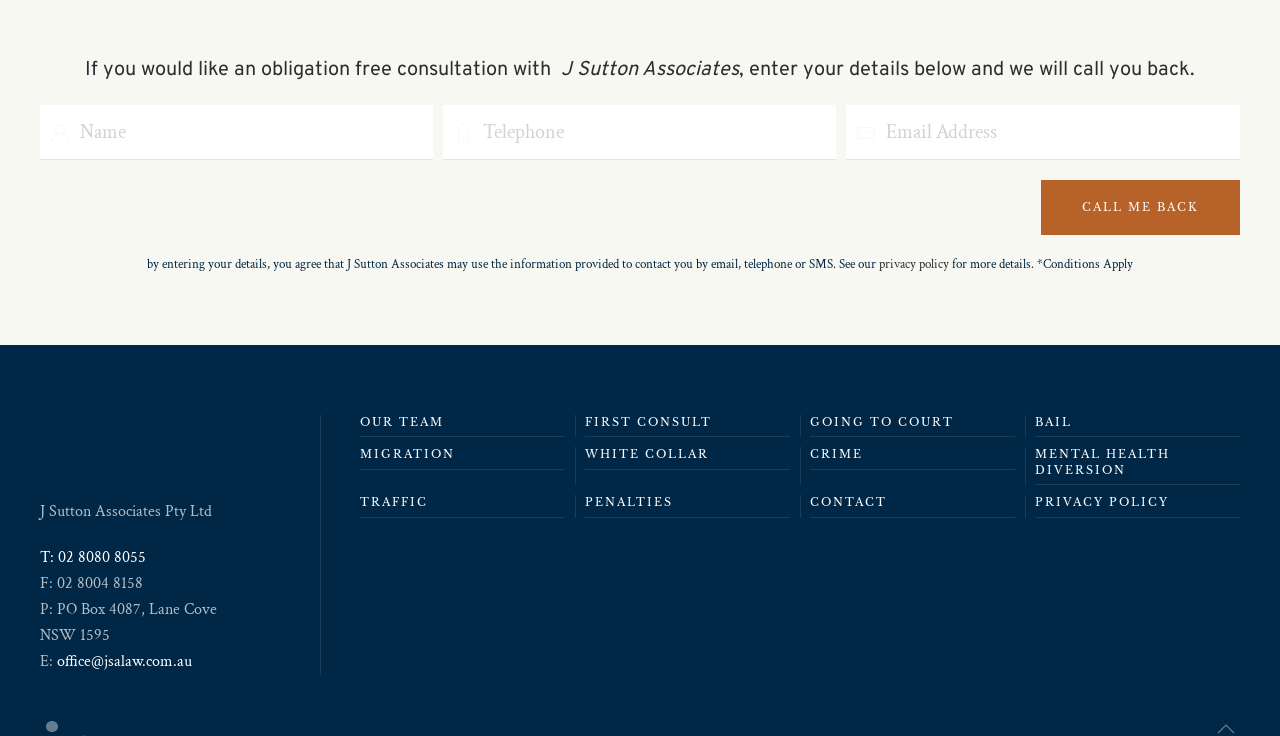Find the bounding box coordinates of the clickable area that will achieve the following instruction: "Check the PRIVACY POLICY".

[0.809, 0.673, 0.969, 0.703]